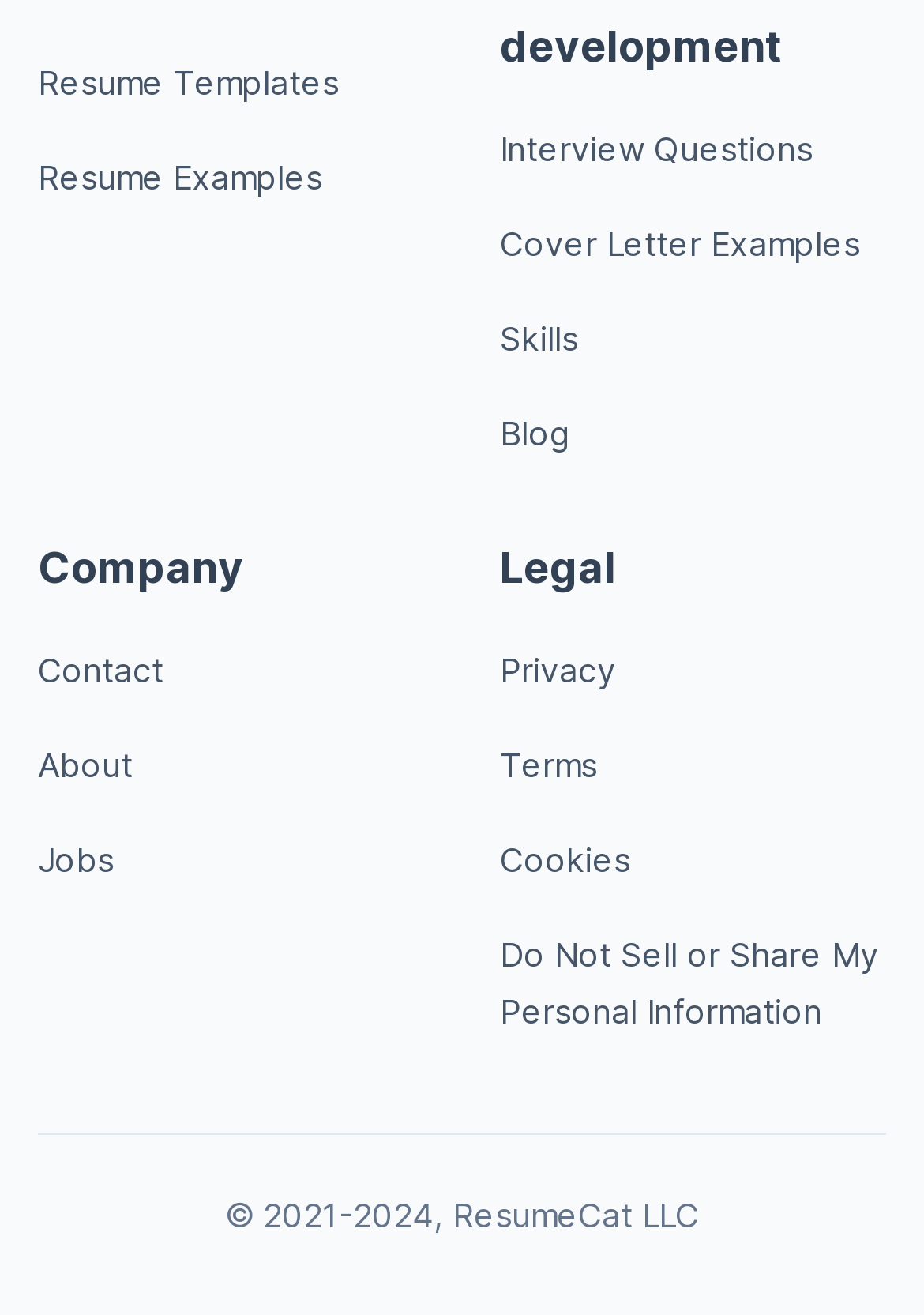Use a single word or phrase to answer the question: 
What is the position of the 'Contact' link?

Top-left